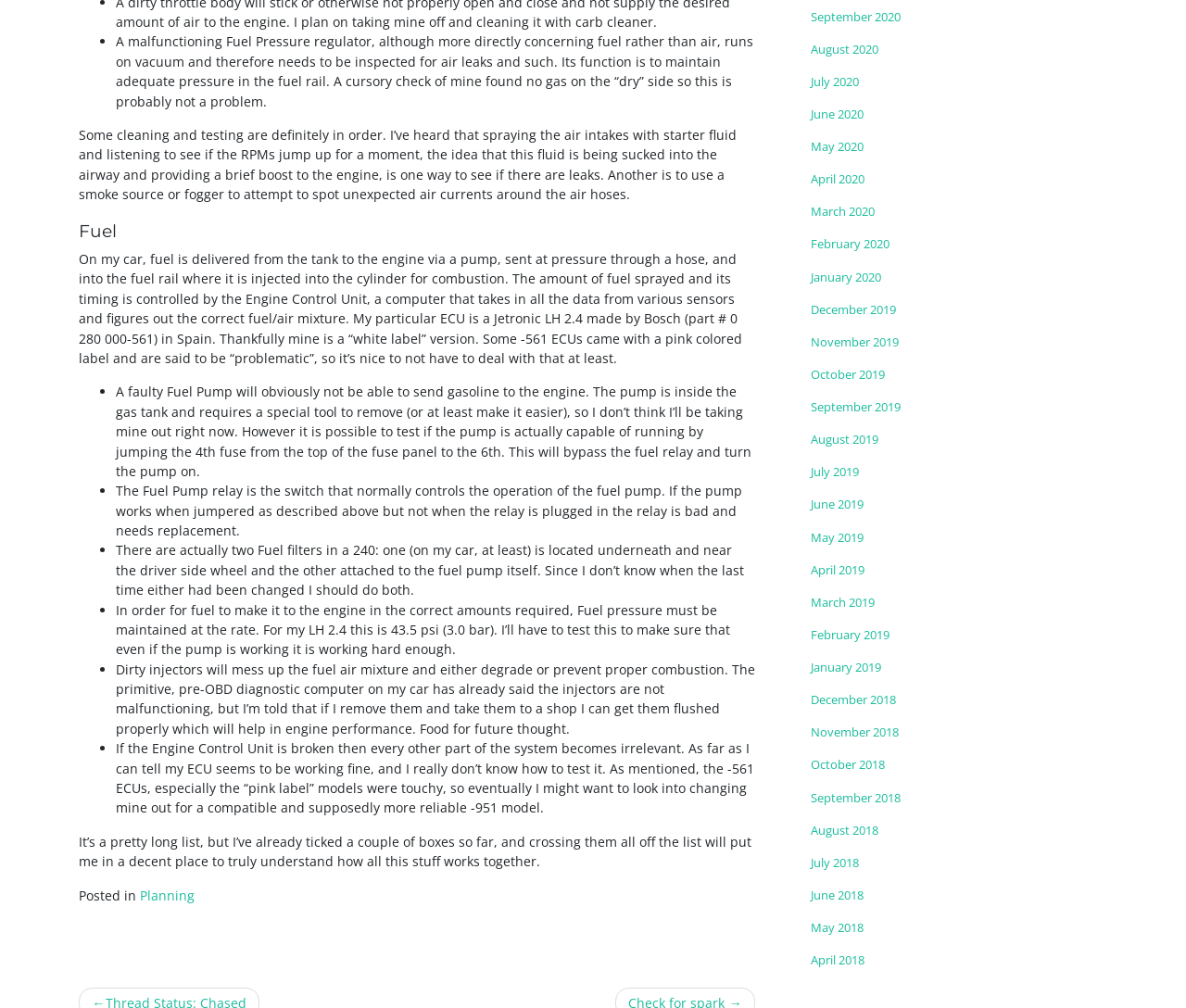What is the recommended Fuel pressure for the LH 2.4?
Utilize the image to construct a detailed and well-explained answer.

The recommended Fuel pressure for the LH 2.4 is 43.5 psi (3.0 bar), as mentioned in the post.